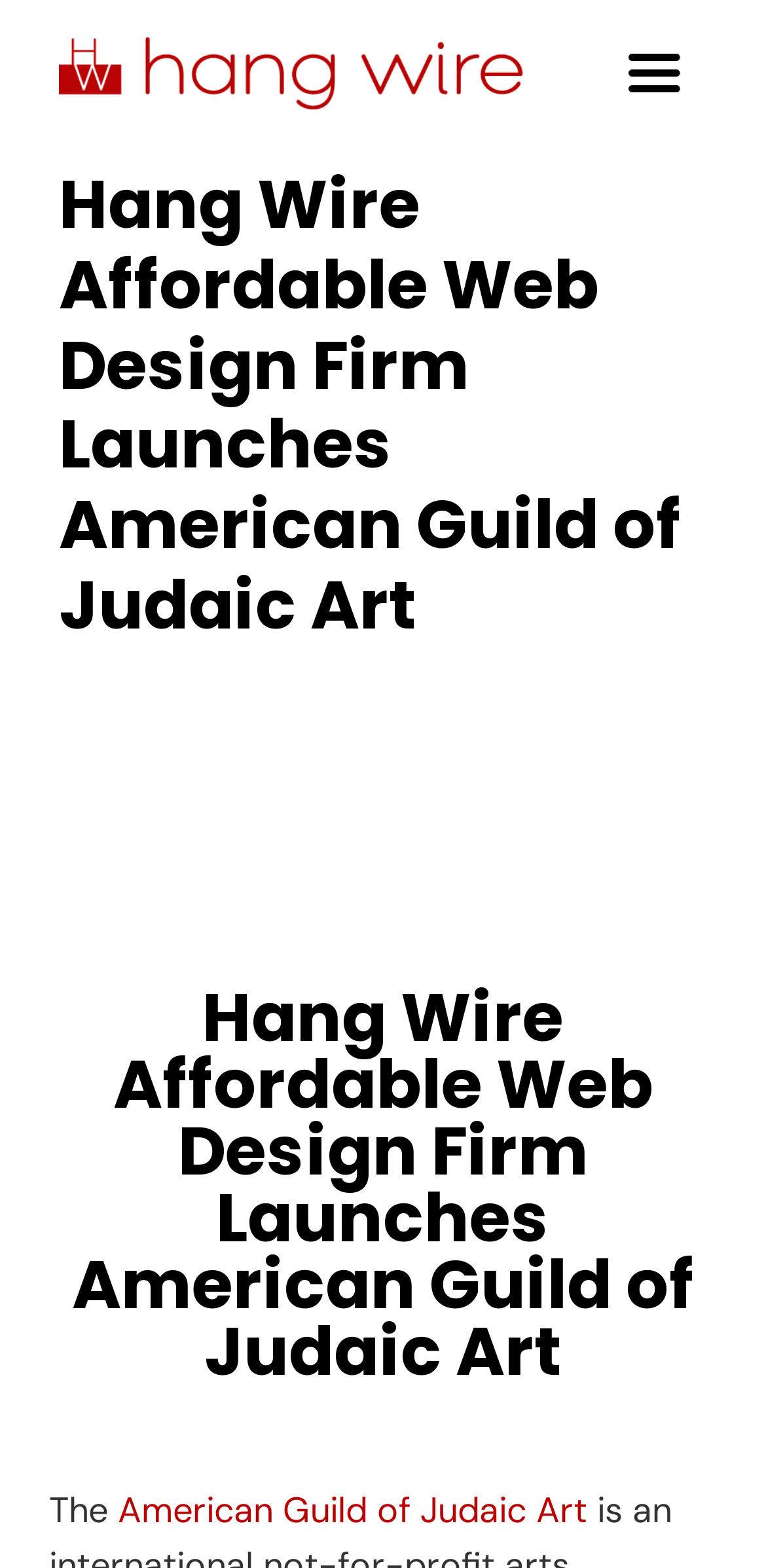Using the information in the image, give a detailed answer to the following question: What is the purpose of the button with the toggle navigation icon?

I inferred this by looking at the button's text, which says 'Toggle Navigation', and its icon, which is a common symbol for expanding or collapsing menus.